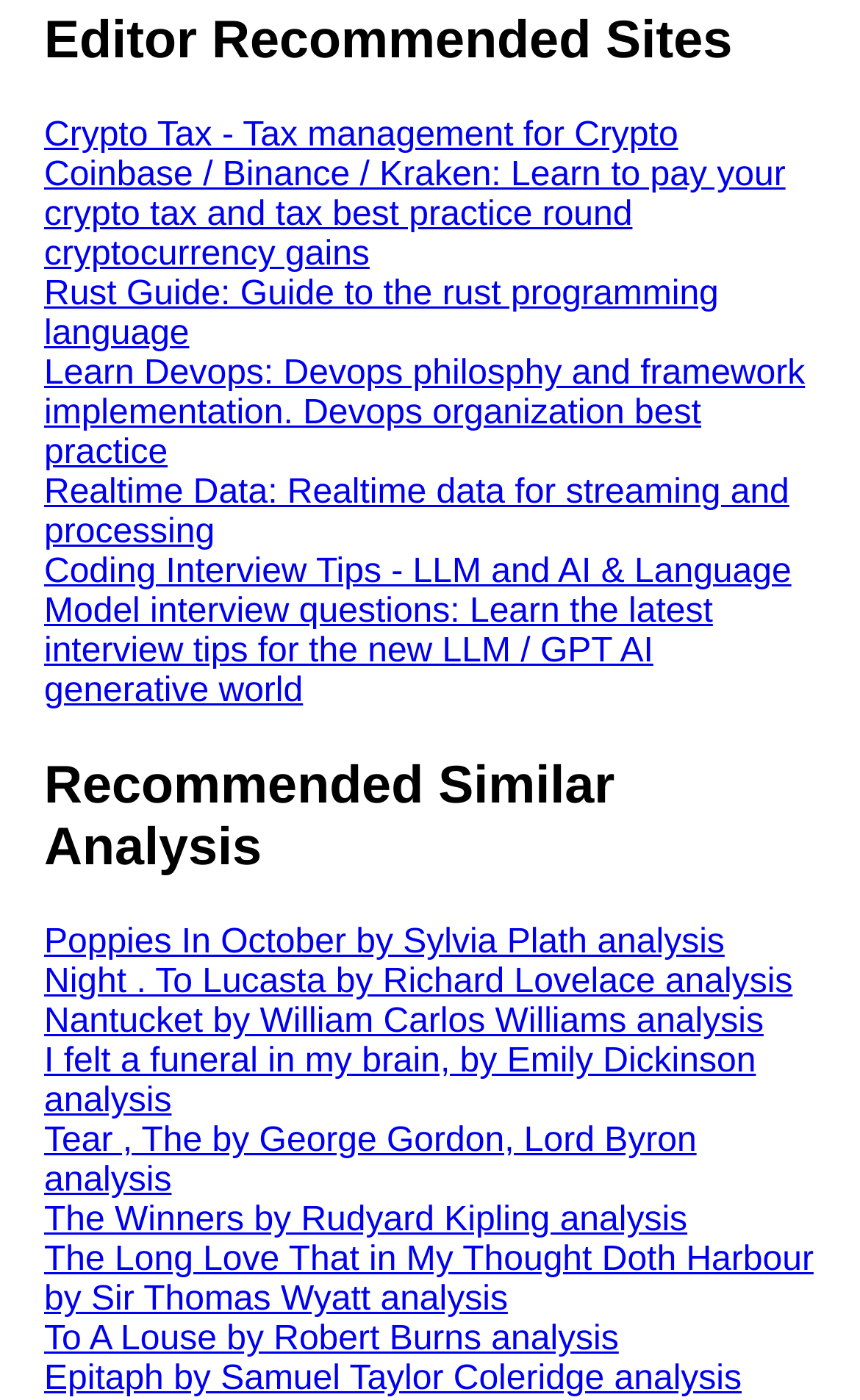Please find the bounding box coordinates of the section that needs to be clicked to achieve this instruction: "Explore Realtime Data for streaming and processing".

[0.051, 0.339, 0.918, 0.394]